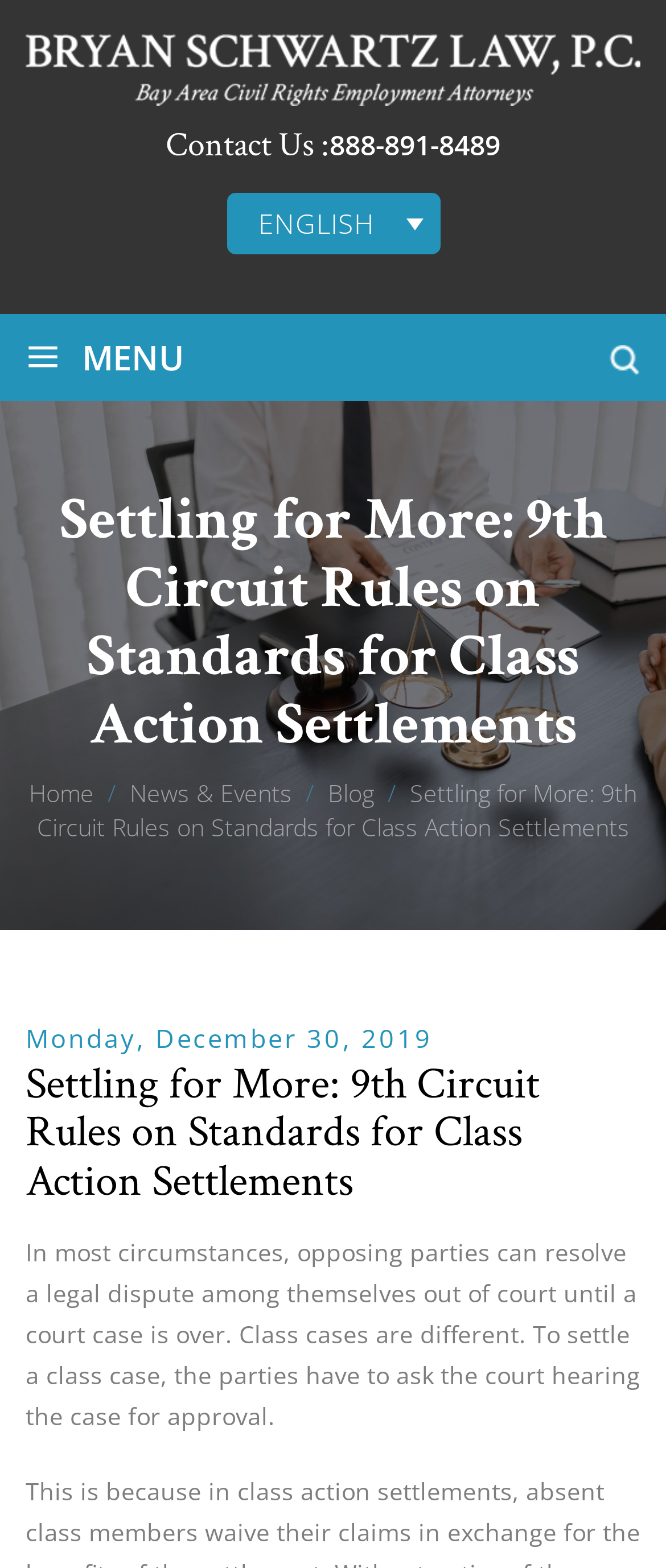Please analyze the image and provide a thorough answer to the question:
What type of lawyers are mentioned on the website?

I determined the type of lawyers mentioned by examining the website's title, which includes 'Employment Lawyers San Francisco'.